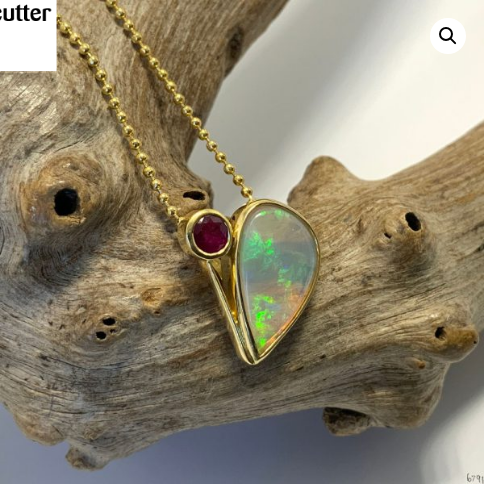Explain the image in a detailed way.

This stunning pendant showcases a shimmering opal in a captivating freeform tear shape, delicately set in an elegant 18Kt yellow gold frame. The opal features an enchanting blend of colors, including soft greens, blues, and fiery oranges, creating a mesmerizing display of natural beauty. Accompanying the opal is a vibrant Burmese ruby, adding a rich pop of deep red that elegantly contrasts with the opal. The unique design of the pendant forms a heart-like silhouette, offering a perfect gift for someone special. The pendant is complemented by a delicate golden chain, enhancing its overall sophistication. Ideal for formal occasions or as a statement piece in everyday wear, this exquisite jewelry embodies elegance and craftsmanship.